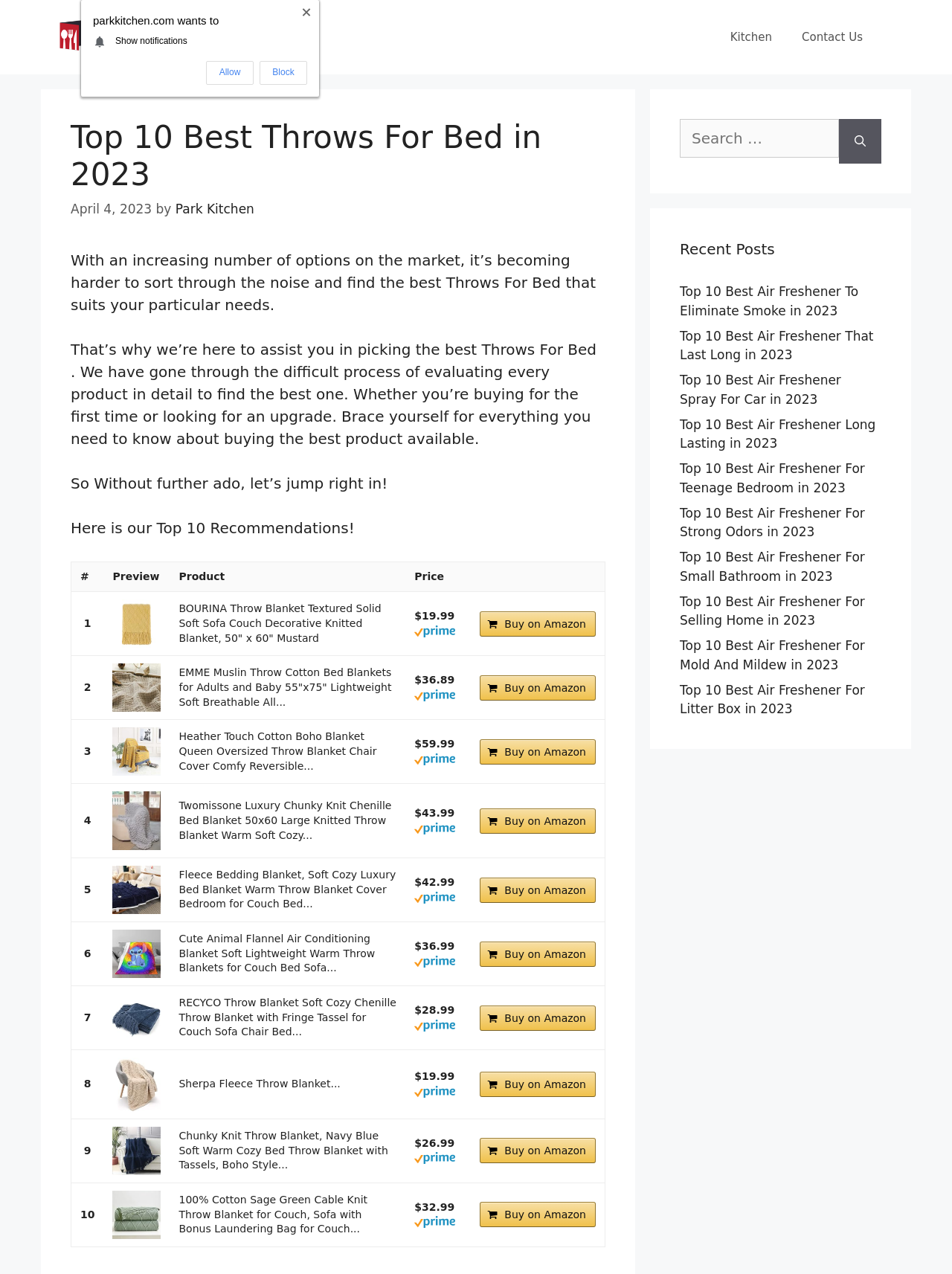Offer a detailed account of what is visible on the webpage.

This webpage is about the top 10 best throws for beds in 2023, as indicated by the title "Top 10 Best Throws For Bed in 2023 – Park Kitchen". At the top of the page, there is a banner with the site's name "Park Kitchen" and a navigation menu with links to "Kitchen" and "Contact Us". 

Below the banner, there is a heading that reads "Top 10 Best Throws For Bed in 2023" with a timestamp "April 4, 2023" and an author credit "by Park Kitchen". The page then introduces the purpose of the article, which is to assist readers in finding the best throws for beds among the many options available.

The main content of the page is a table with 10 rows, each representing a recommended throw blanket. The table has five columns: "#", "Preview", "Product", "Price", and a column with no header. Each row contains a ranking number, a product image, the product name, the price, and a "Buy on Amazon" link. The product names are descriptive and include information about the material, size, and features of the blankets.

The page has a clean and organized layout, making it easy to scan and compare the different products. There are no images on the page other than the product images in the table.